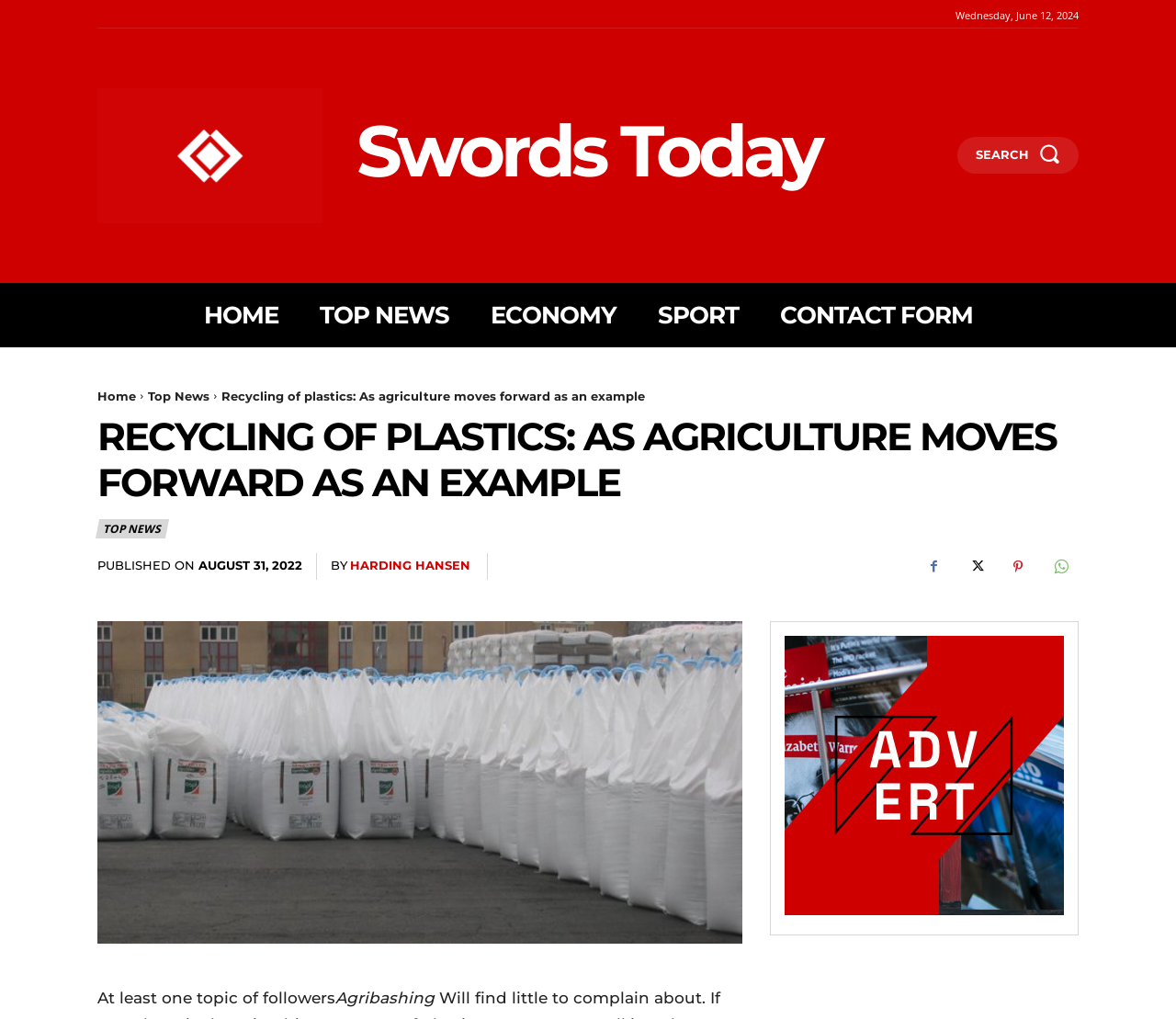What type of image is displayed below the article?
Look at the image and answer the question using a single word or phrase.

An image with the letter 'L'